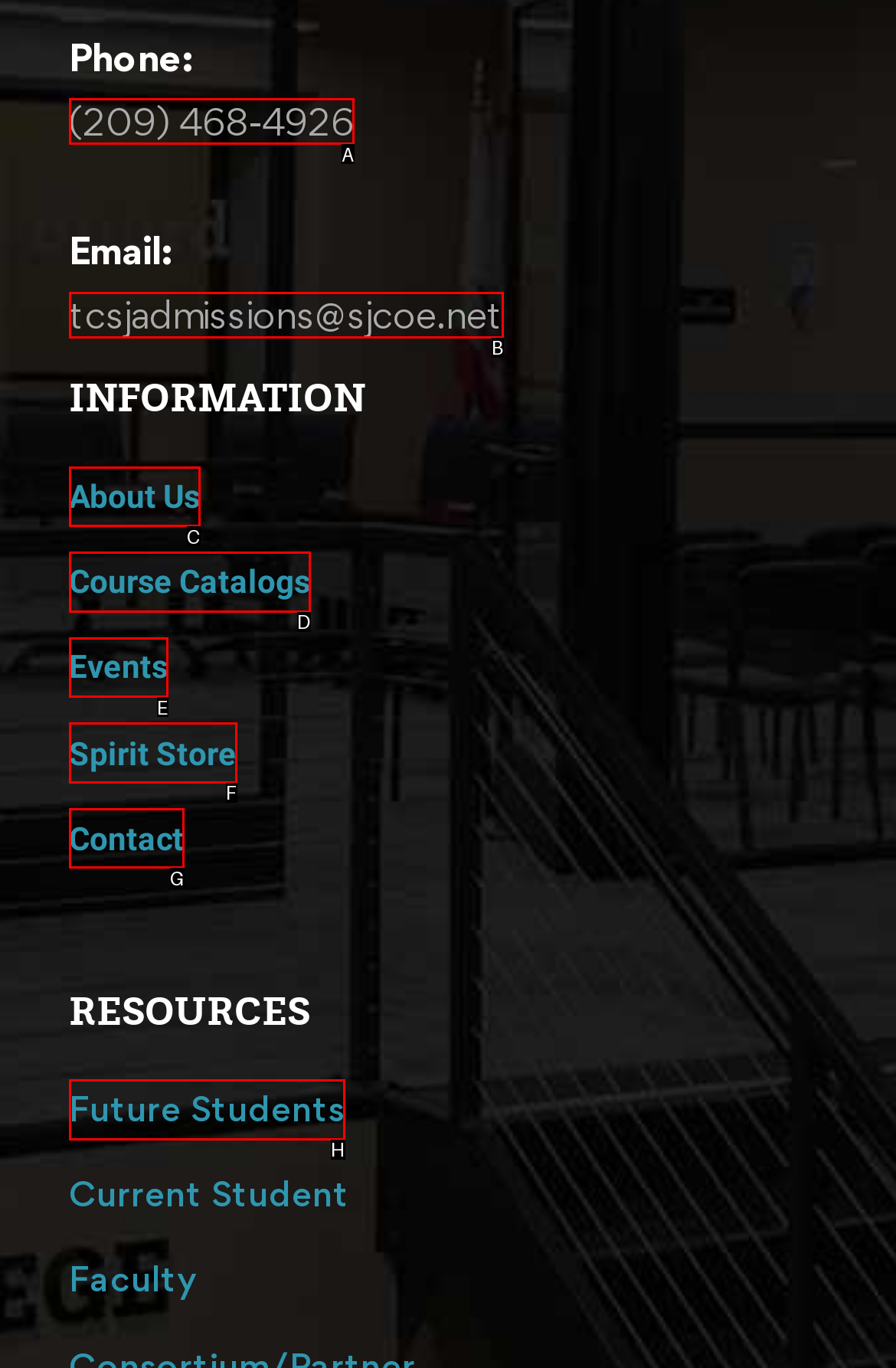Tell me which one HTML element best matches the description: Spirit Store Answer with the option's letter from the given choices directly.

F